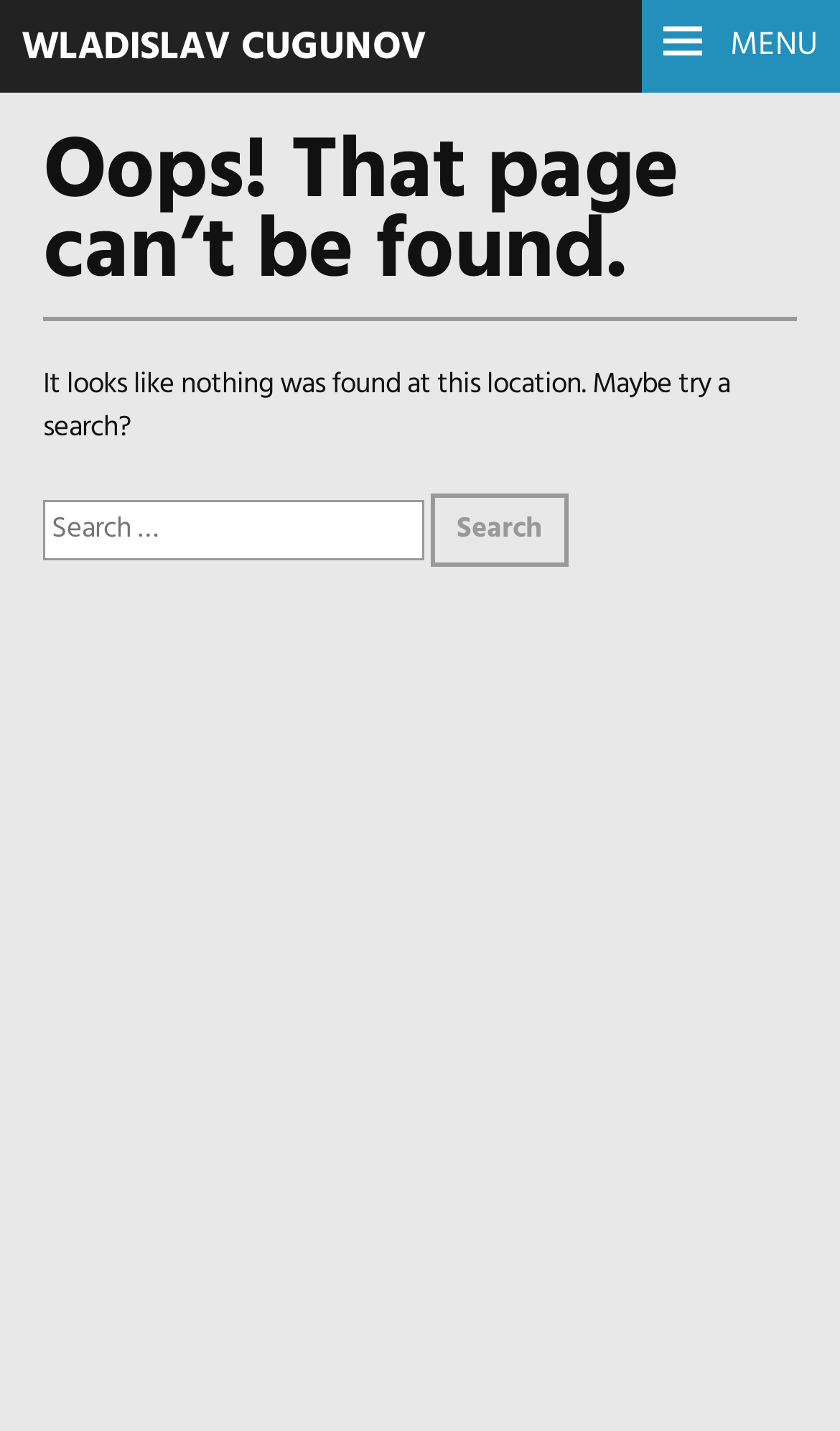What is the author's name?
Provide an in-depth and detailed explanation in response to the question.

The author's name is Wladislav Cugunov, as indicated by the heading 'WLADISLAV CUGUNOV' and the link 'WLADISLAV CUGUNOV'.